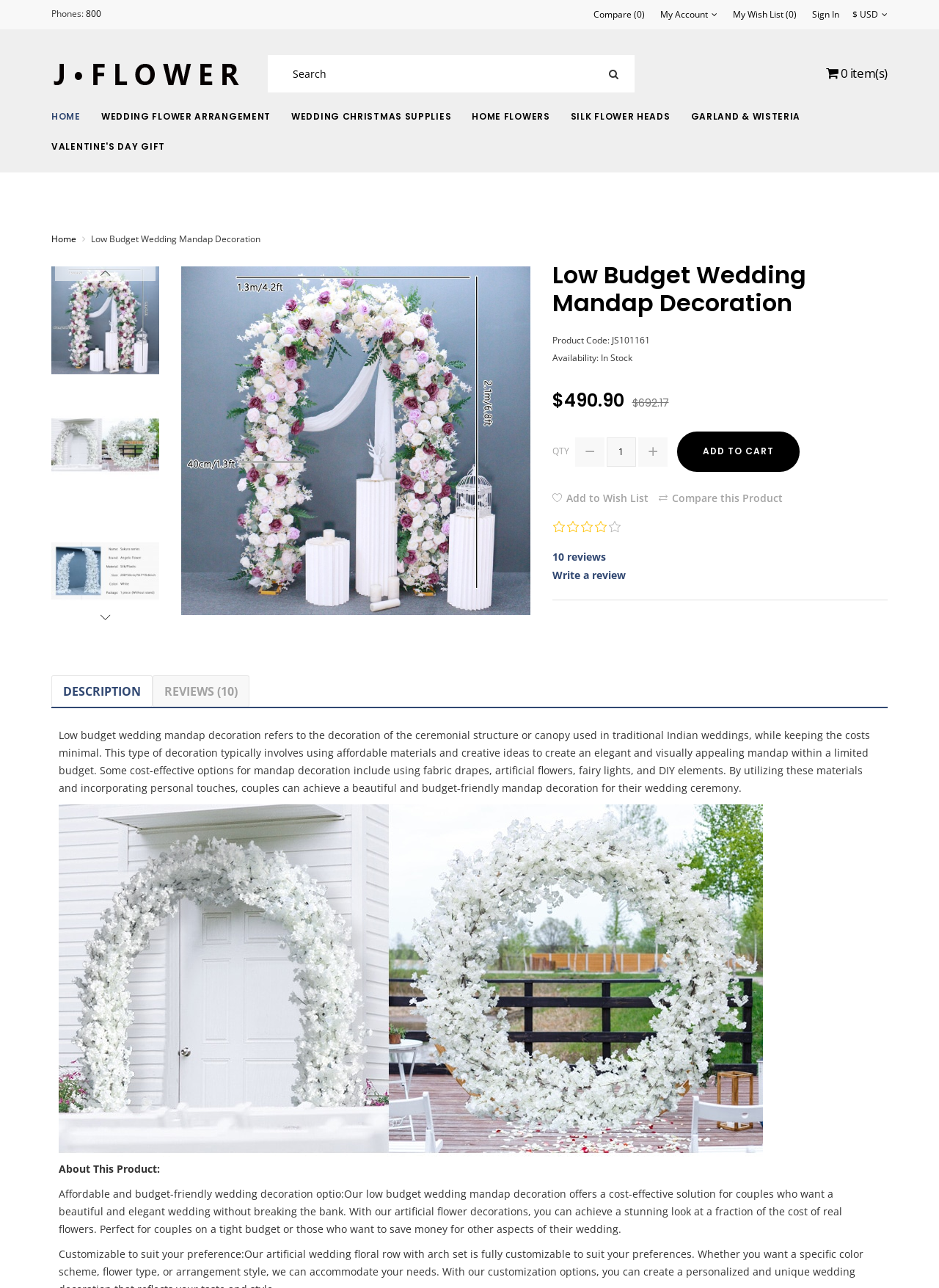What is the purpose of the 'ADD TO CART' button?
Refer to the image and give a detailed response to the question.

The 'ADD TO CART' button is a call-to-action that allows users to add the product to their shopping cart, indicating their intention to purchase the product.